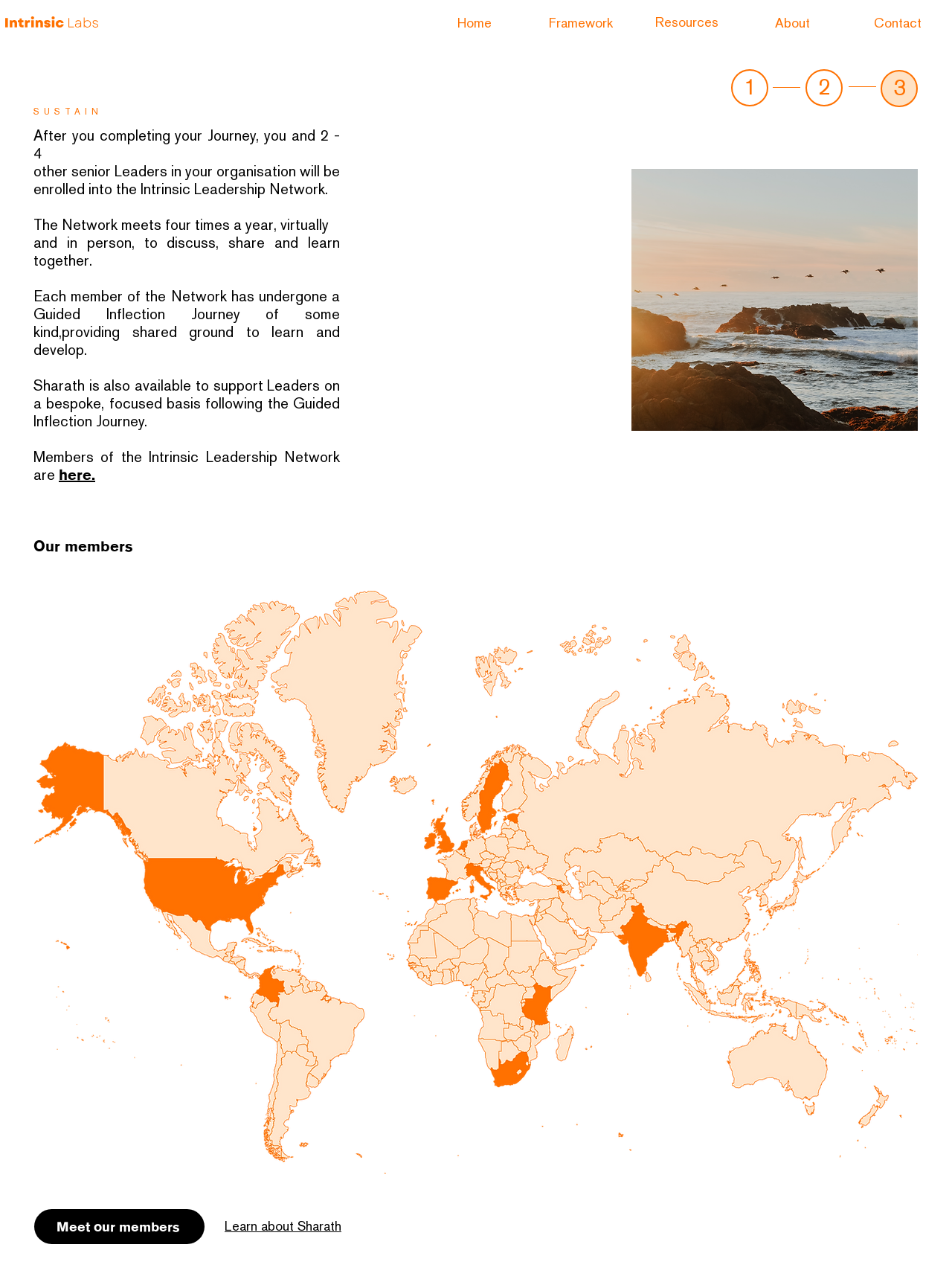Answer the following query concisely with a single word or phrase:
What is the name of the image file?

Untitled-1.png